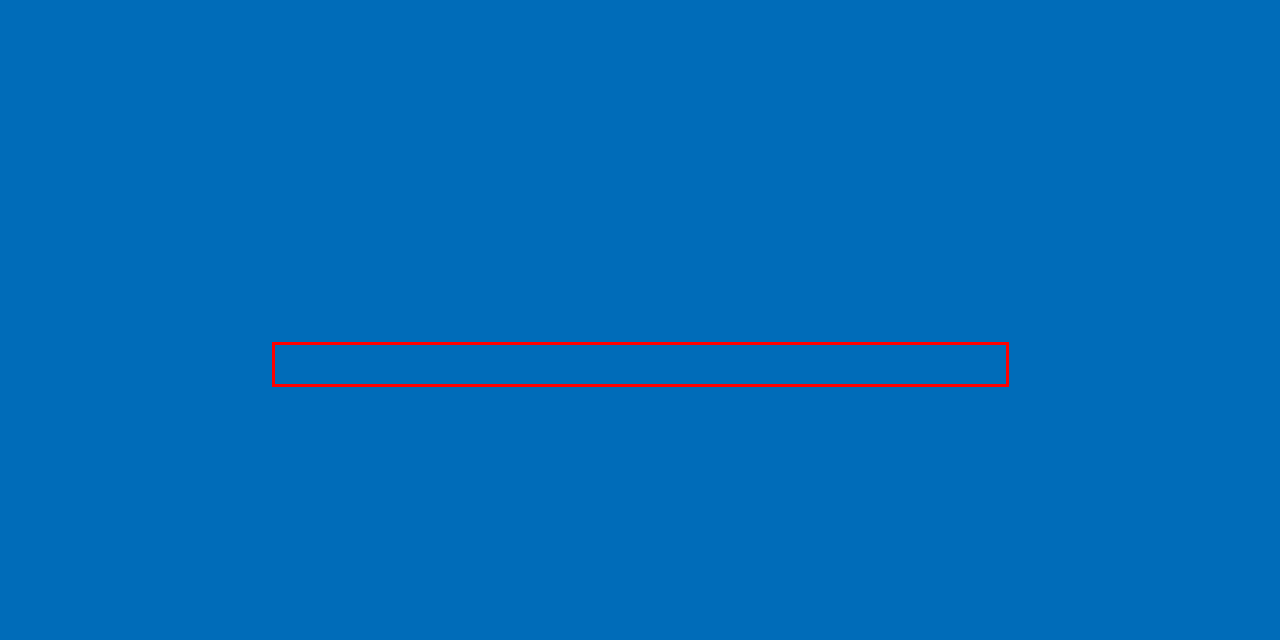By examining the provided screenshot of a webpage, recognize the text within the red bounding box and generate its text content.

If you use different devices to access our websites, you will need to ensure that each browser of each device is set to your cookie preference.